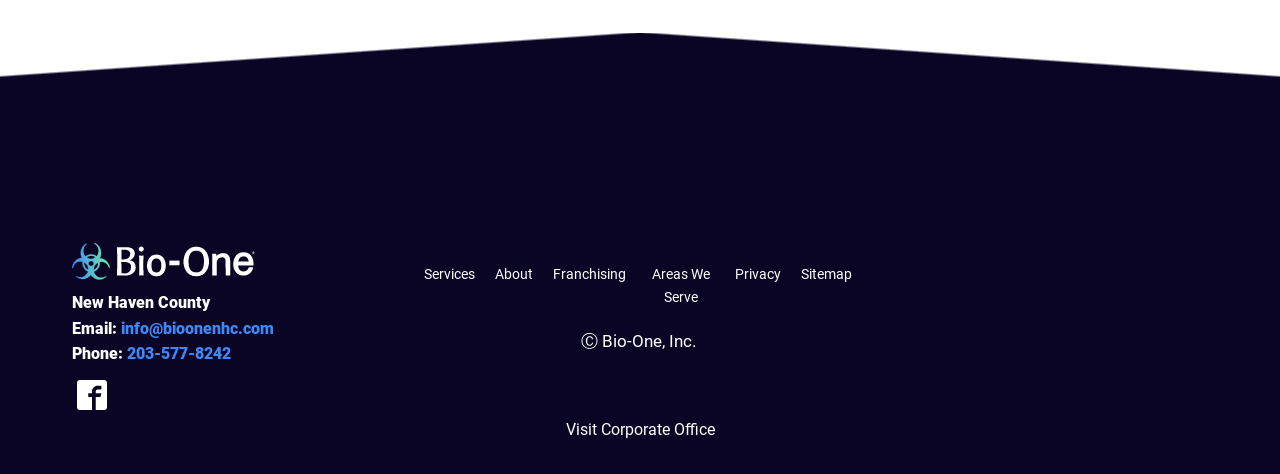Please identify the bounding box coordinates for the region that you need to click to follow this instruction: "Learn about the company's services".

[0.323, 0.513, 0.379, 0.645]